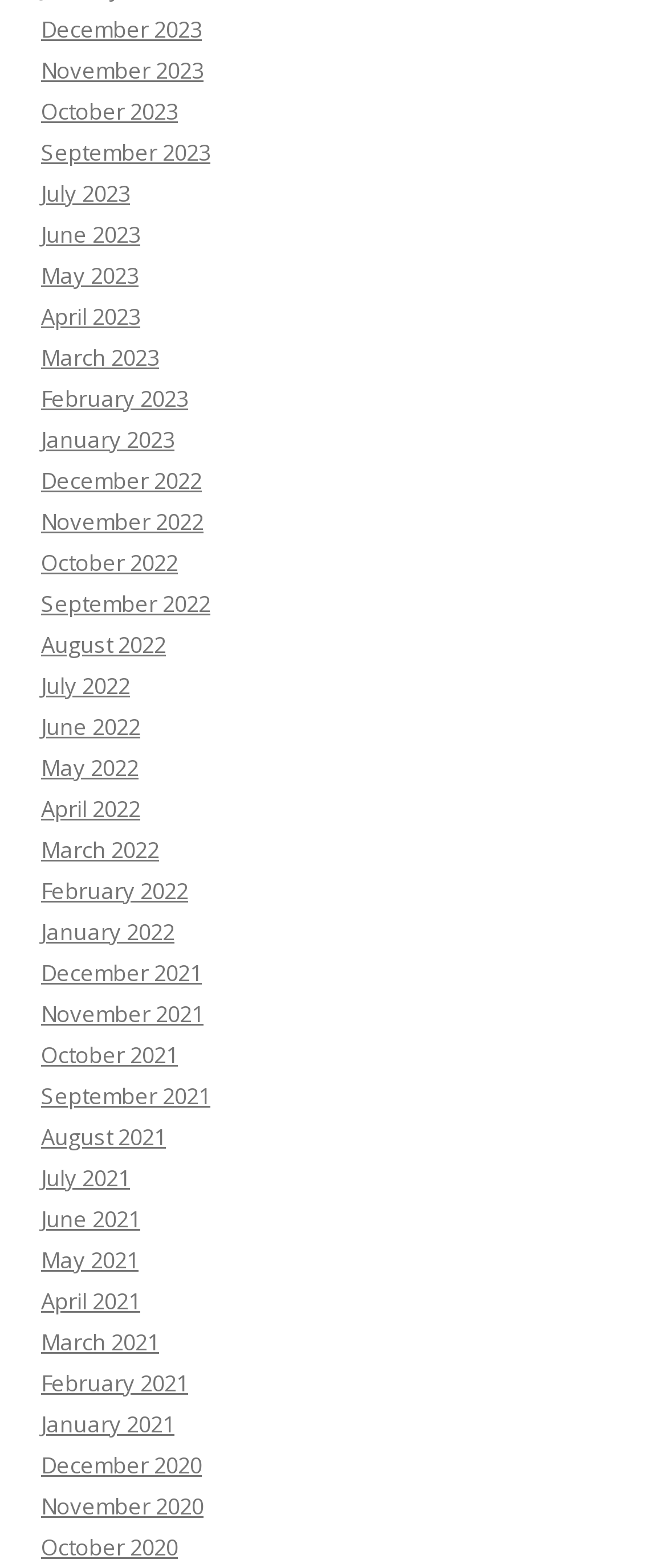Please specify the bounding box coordinates for the clickable region that will help you carry out the instruction: "View June 2022".

[0.062, 0.454, 0.21, 0.473]